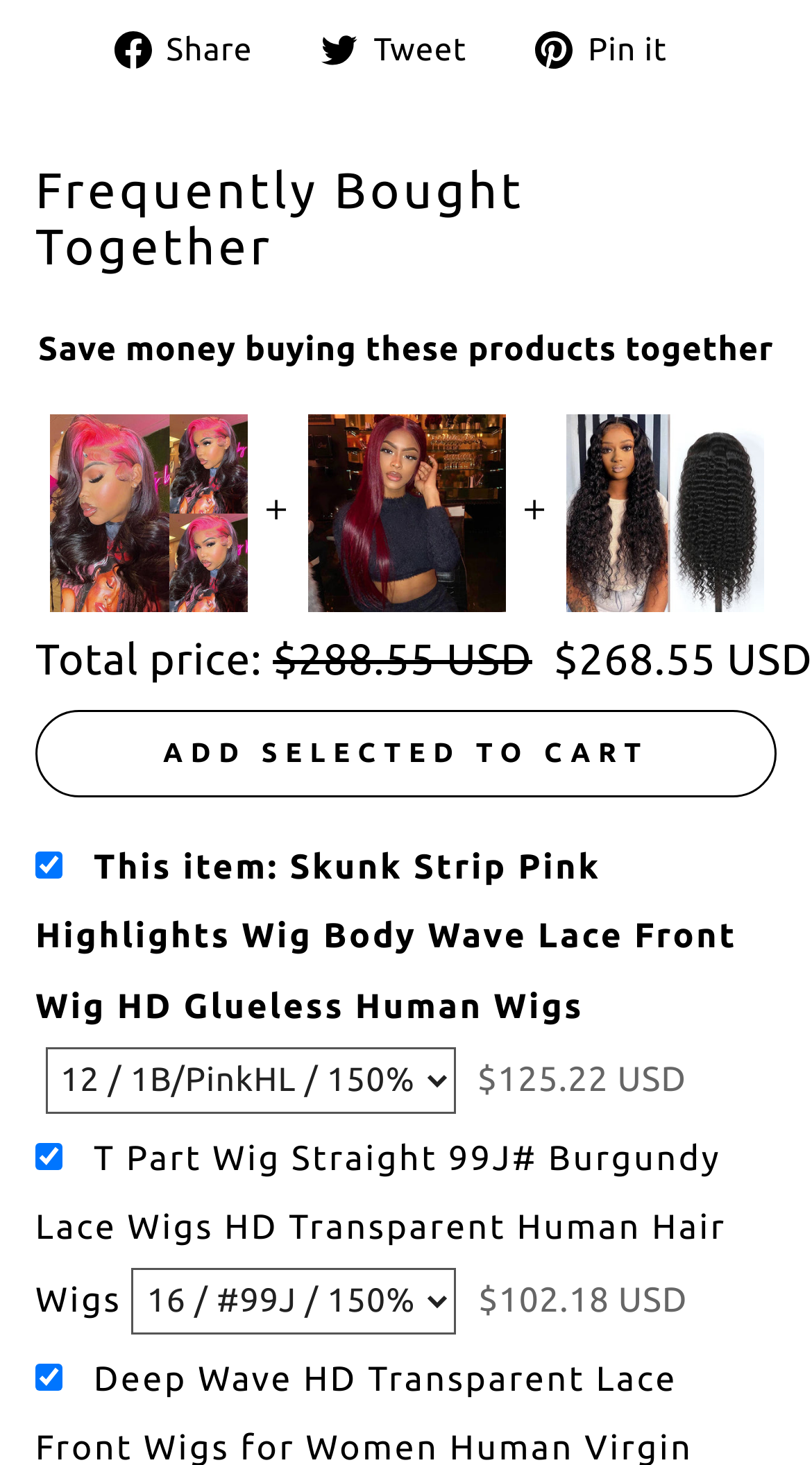What is the total price of the selected items?
Refer to the image and give a detailed response to the question.

The total price of the selected items can be found in the 'Total price:' section, which is located below the 'Frequently Bought Together' heading. The price is displayed as '$288.55 USD'.